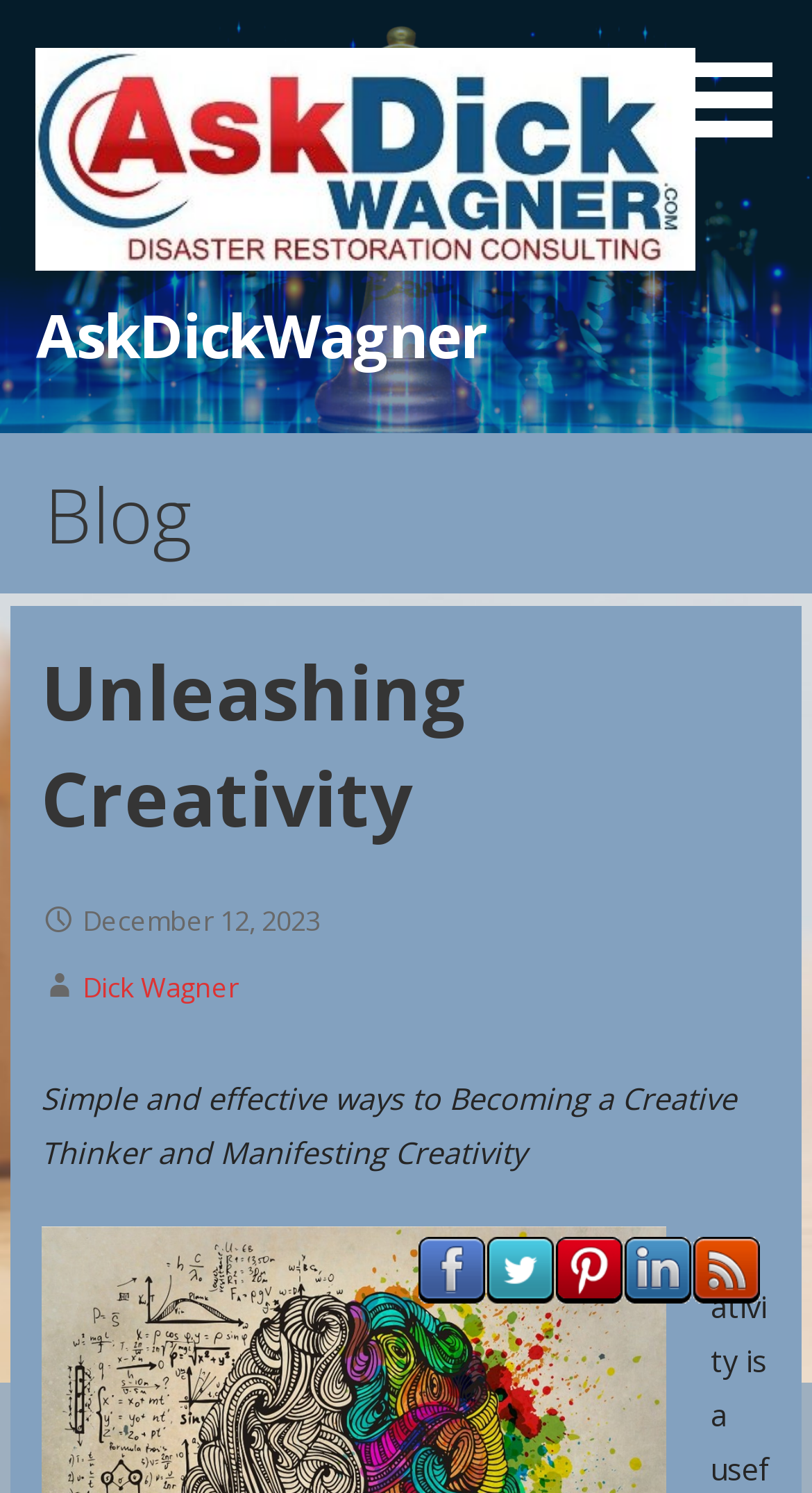Predict the bounding box of the UI element based on the description: "AskDickWagner". The coordinates should be four float numbers between 0 and 1, formatted as [left, top, right, bottom].

[0.045, 0.196, 0.598, 0.251]